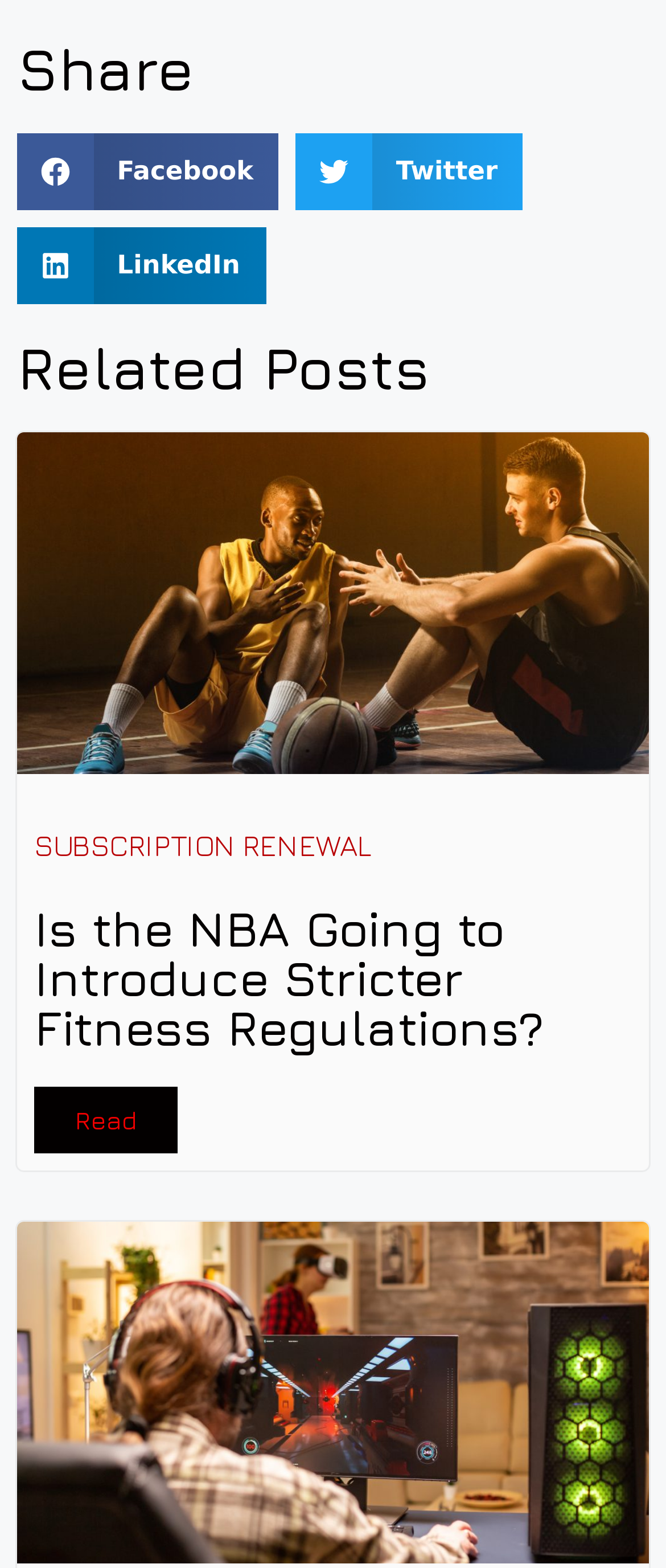Give a succinct answer to this question in a single word or phrase: 
How many related posts are displayed?

2